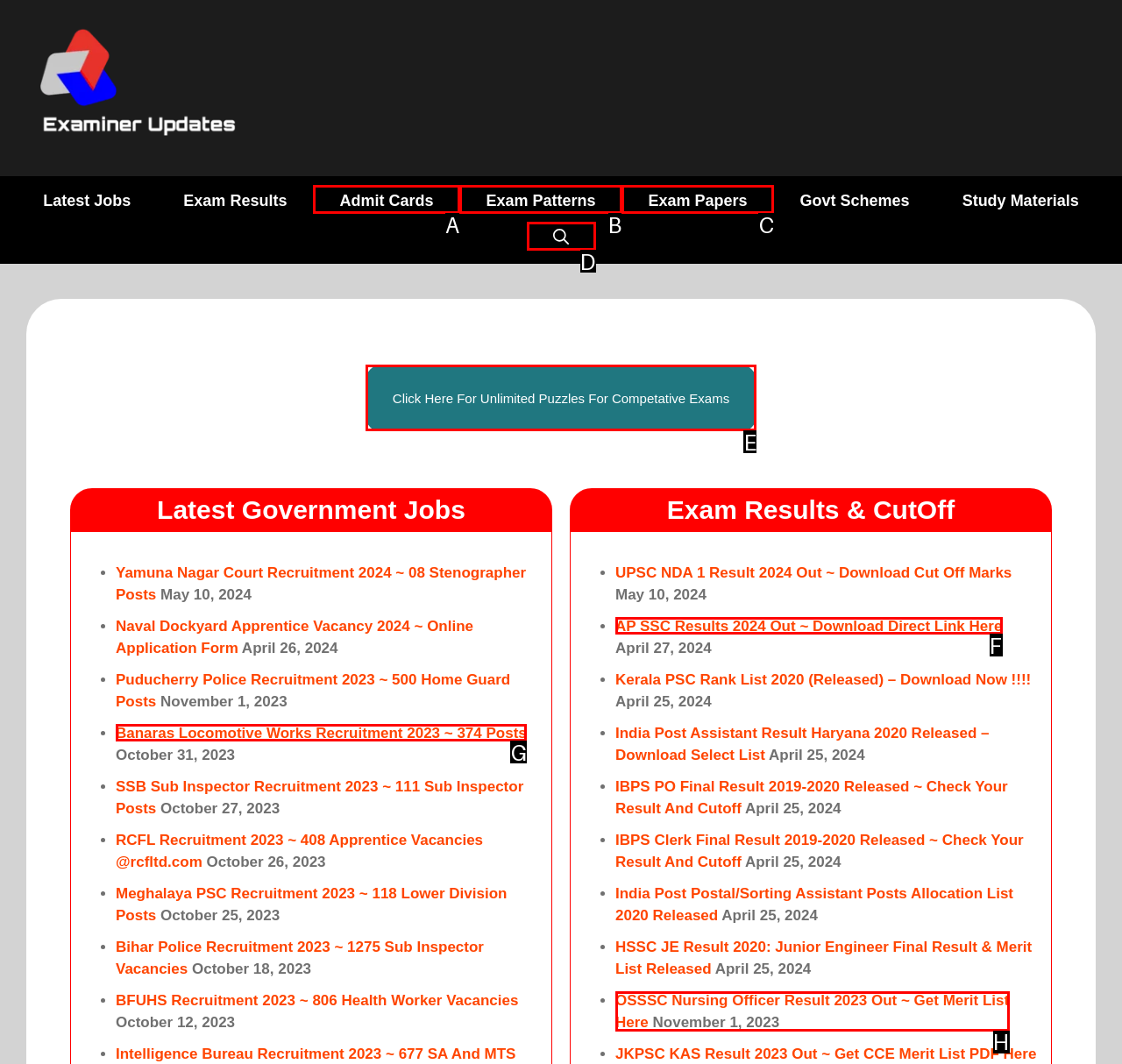Specify which UI element should be clicked to accomplish the task: Search for Unlimited Puzzles For Competative Exams. Answer with the letter of the correct choice.

E